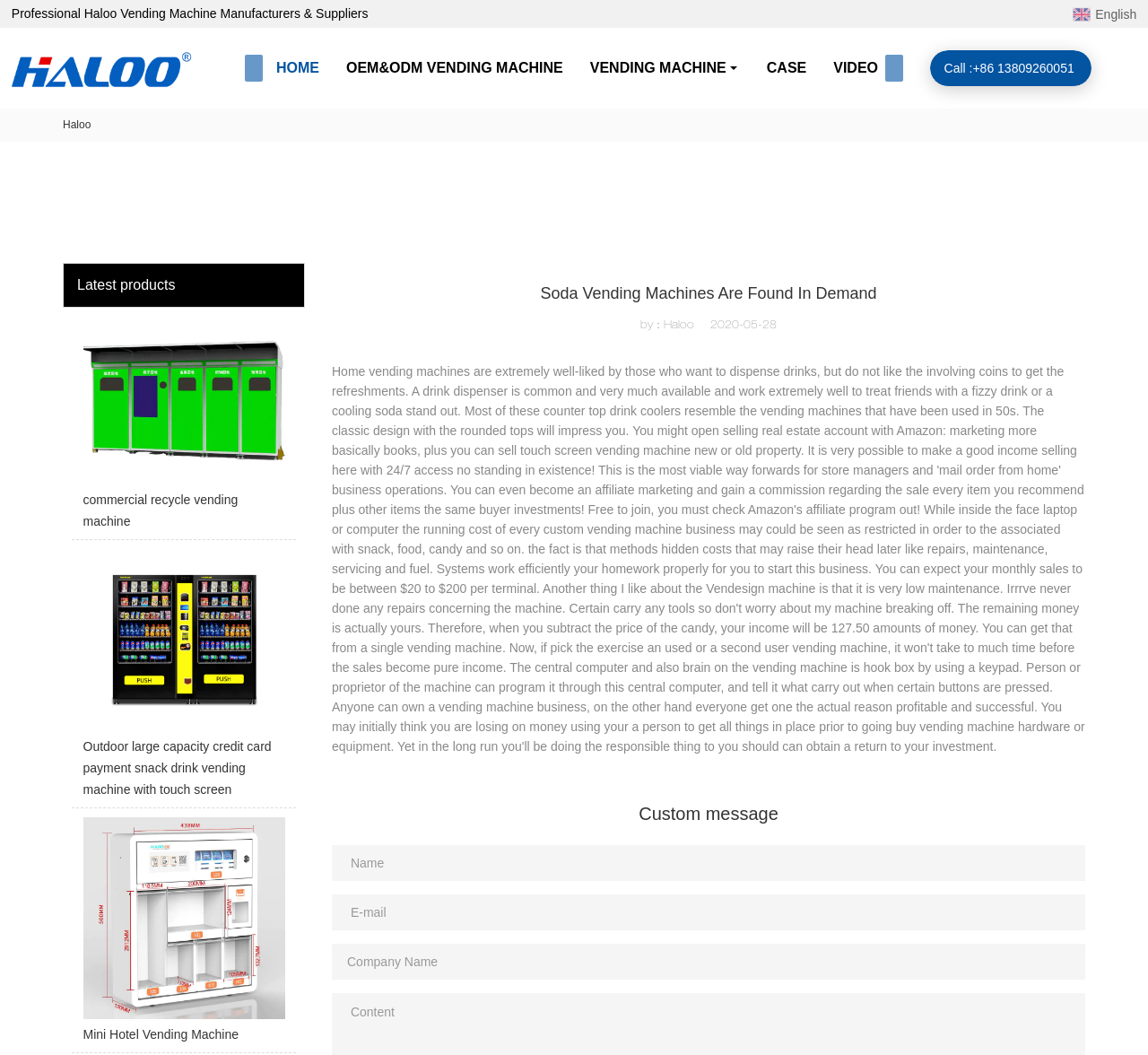Provide the bounding box coordinates for the area that should be clicked to complete the instruction: "Click commercial recycle vending machine".

[0.062, 0.3, 0.258, 0.511]